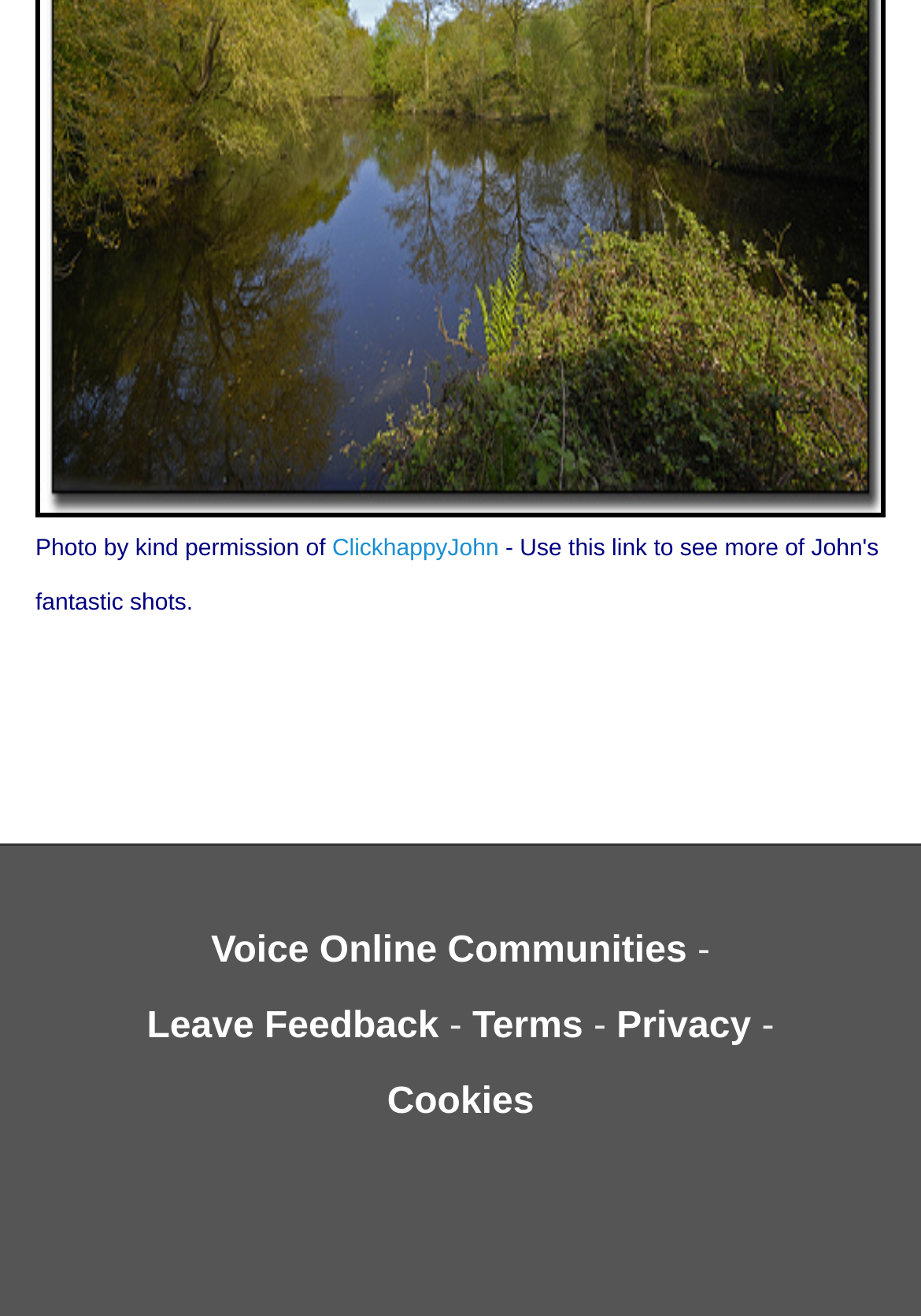Give a one-word or short phrase answer to this question: 
Who is the photographer of the photo?

ClickhappyJohn